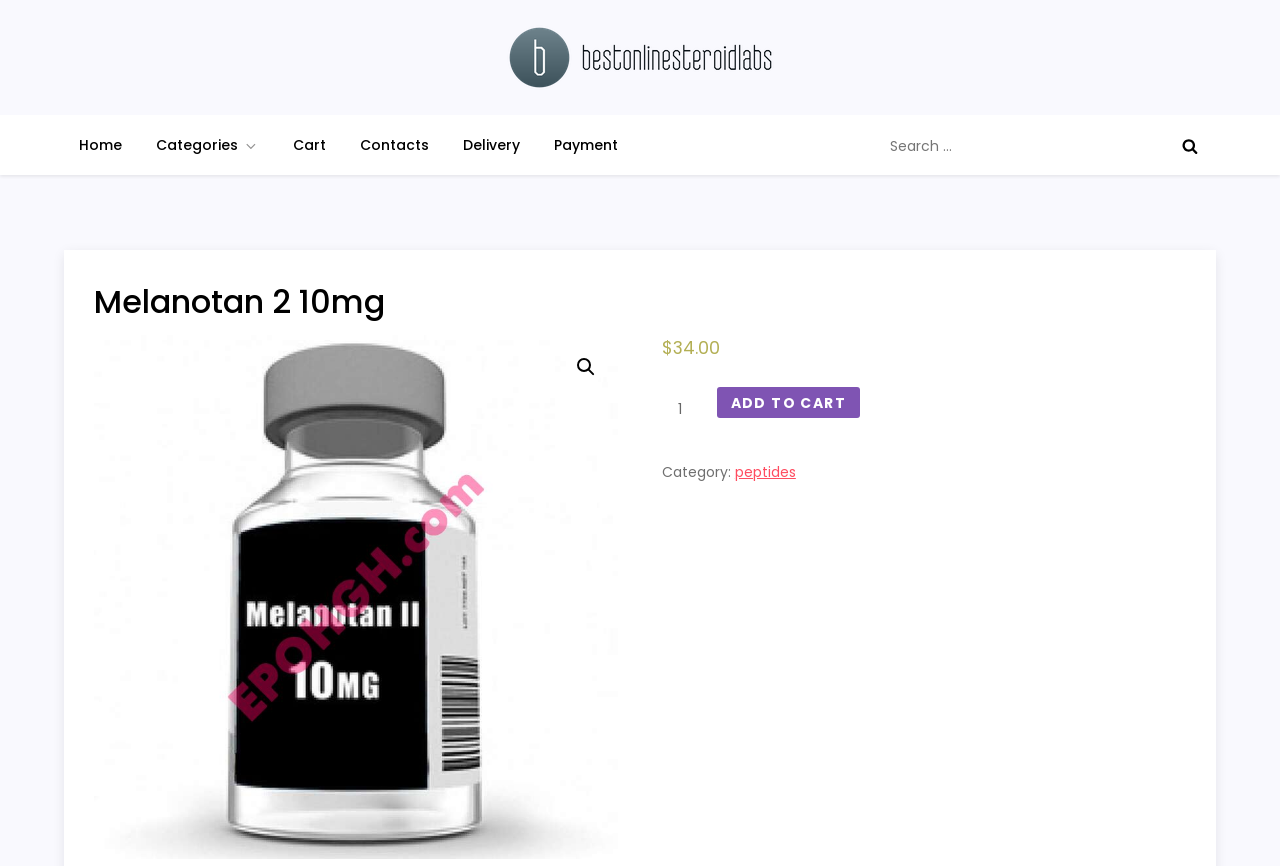Provide the bounding box coordinates of the section that needs to be clicked to accomplish the following instruction: "Search for products."

[0.688, 0.134, 0.95, 0.203]